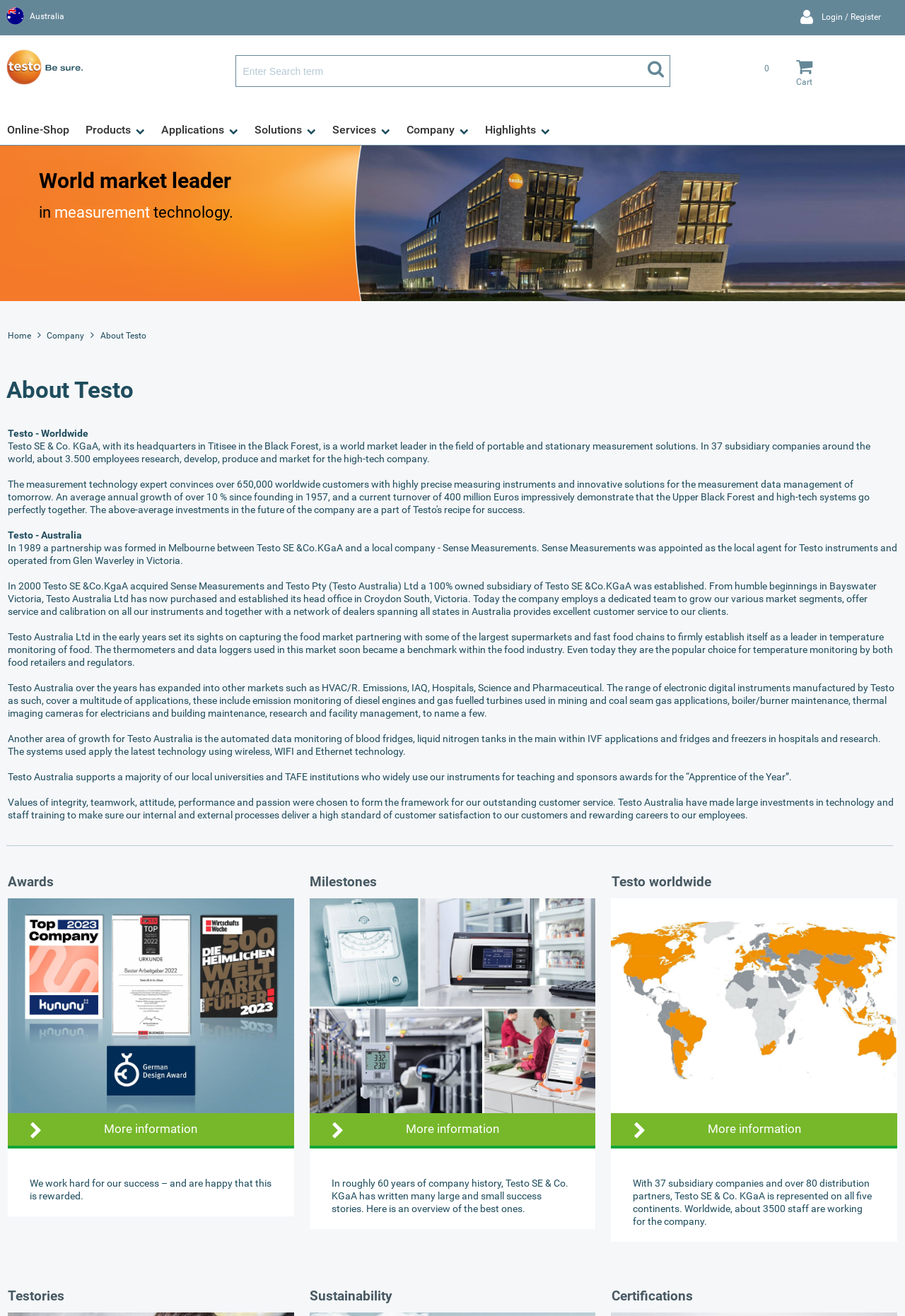Identify the bounding box coordinates of the area that should be clicked in order to complete the given instruction: "explore projects". The bounding box coordinates should be four float numbers between 0 and 1, i.e., [left, top, right, bottom].

None